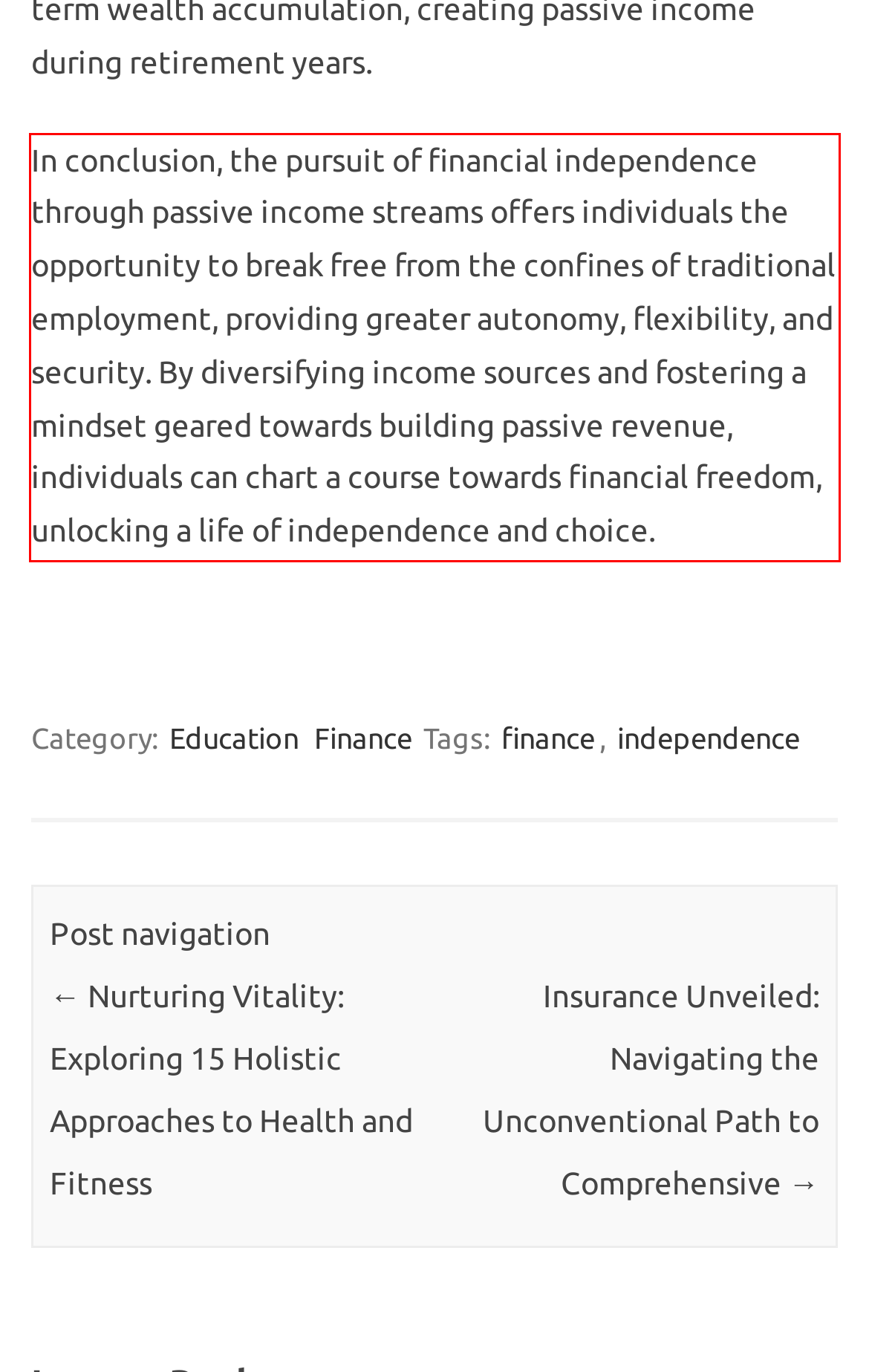Inspect the webpage screenshot that has a red bounding box and use OCR technology to read and display the text inside the red bounding box.

In conclusion, the pursuit of financial independence through passive income streams offers individuals the opportunity to break free from the confines of traditional employment, providing greater autonomy, flexibility, and security. By diversifying income sources and fostering a mindset geared towards building passive revenue, individuals can chart a course towards financial freedom, unlocking a life of independence and choice.